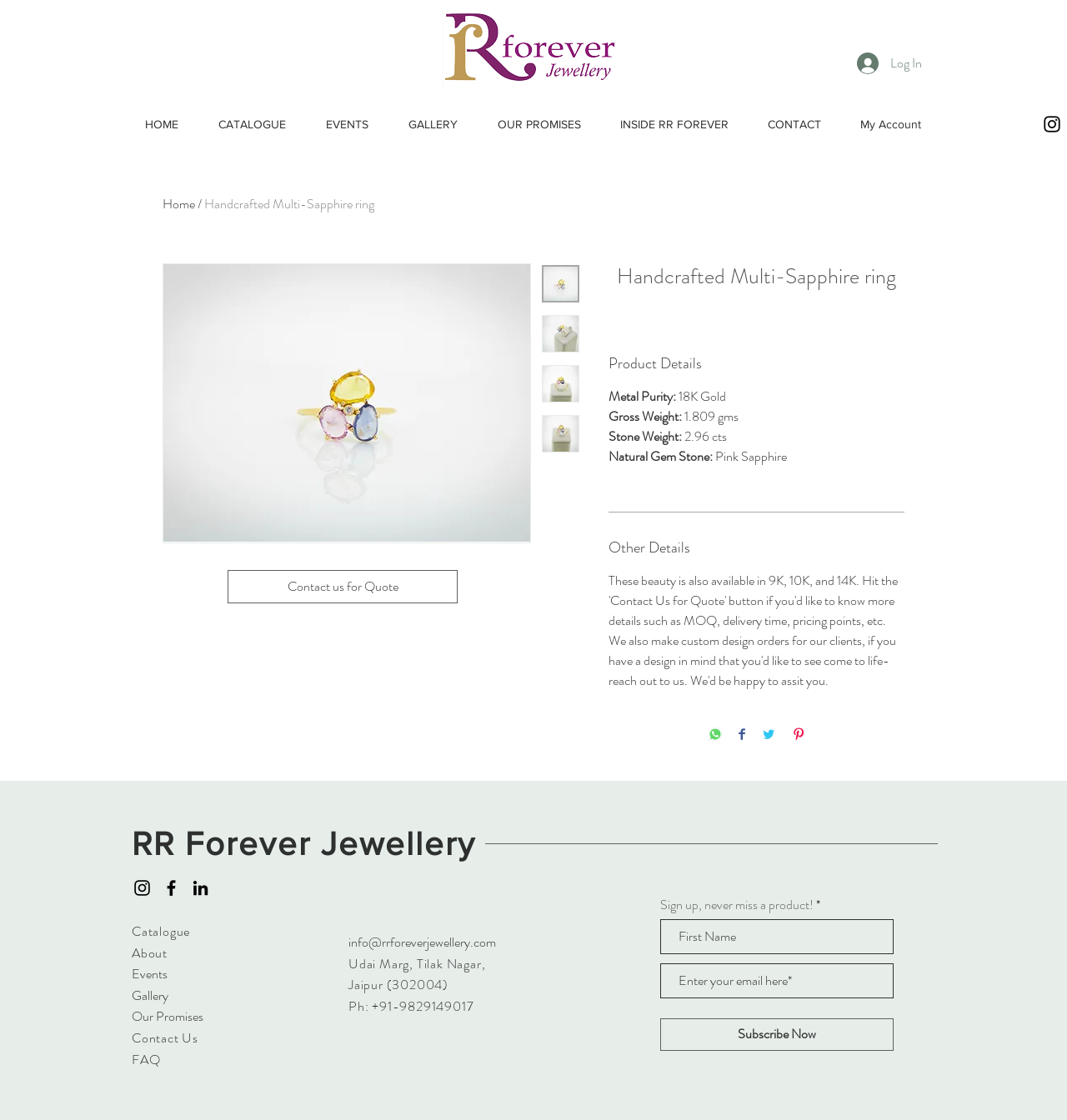What is the type of ring shown?
Please provide a single word or phrase as your answer based on the image.

Handcrafted Multi-Sapphire ring